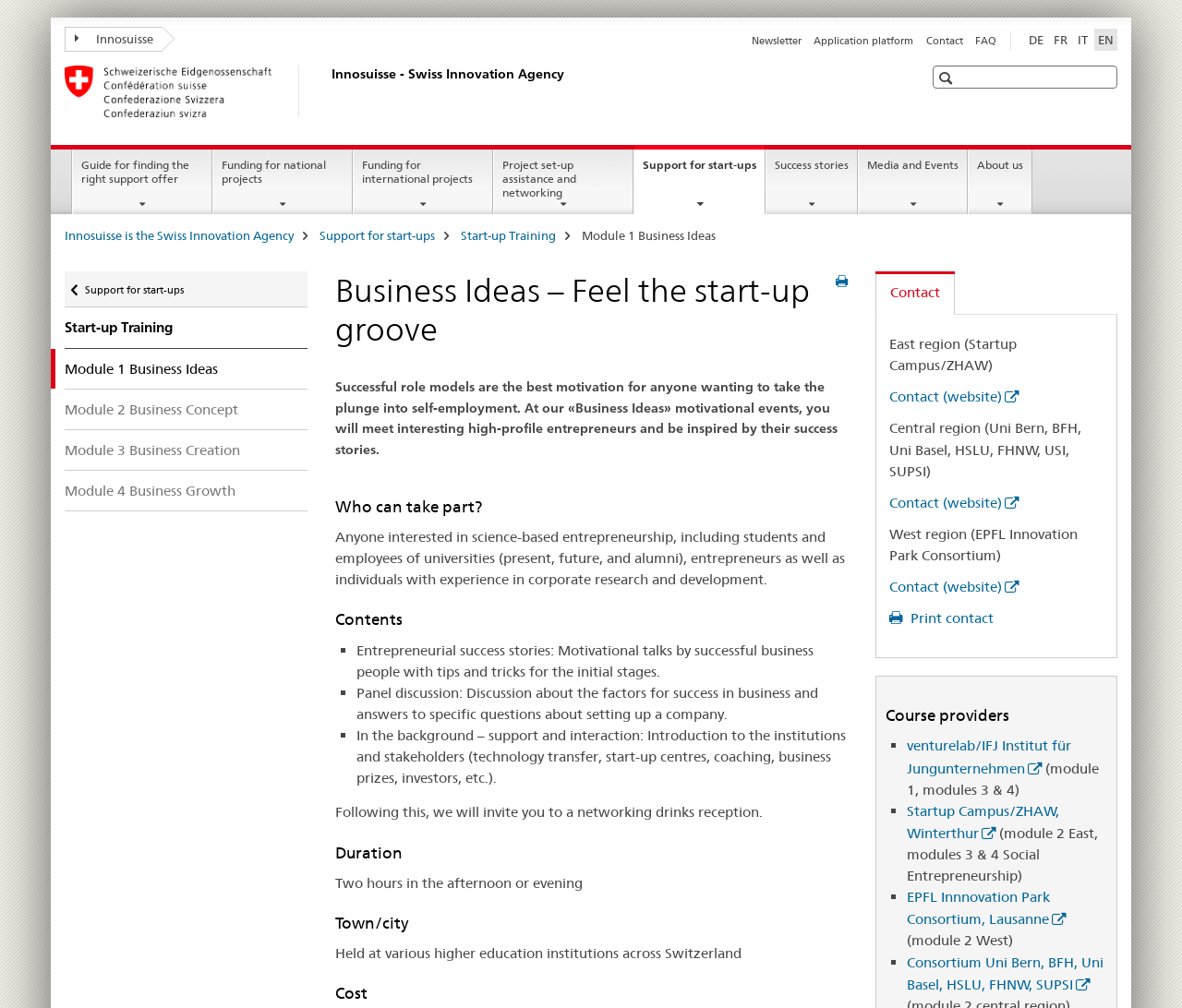What is the name of the Swiss Innovation Agency?
Please answer using one word or phrase, based on the screenshot.

Innosuisse